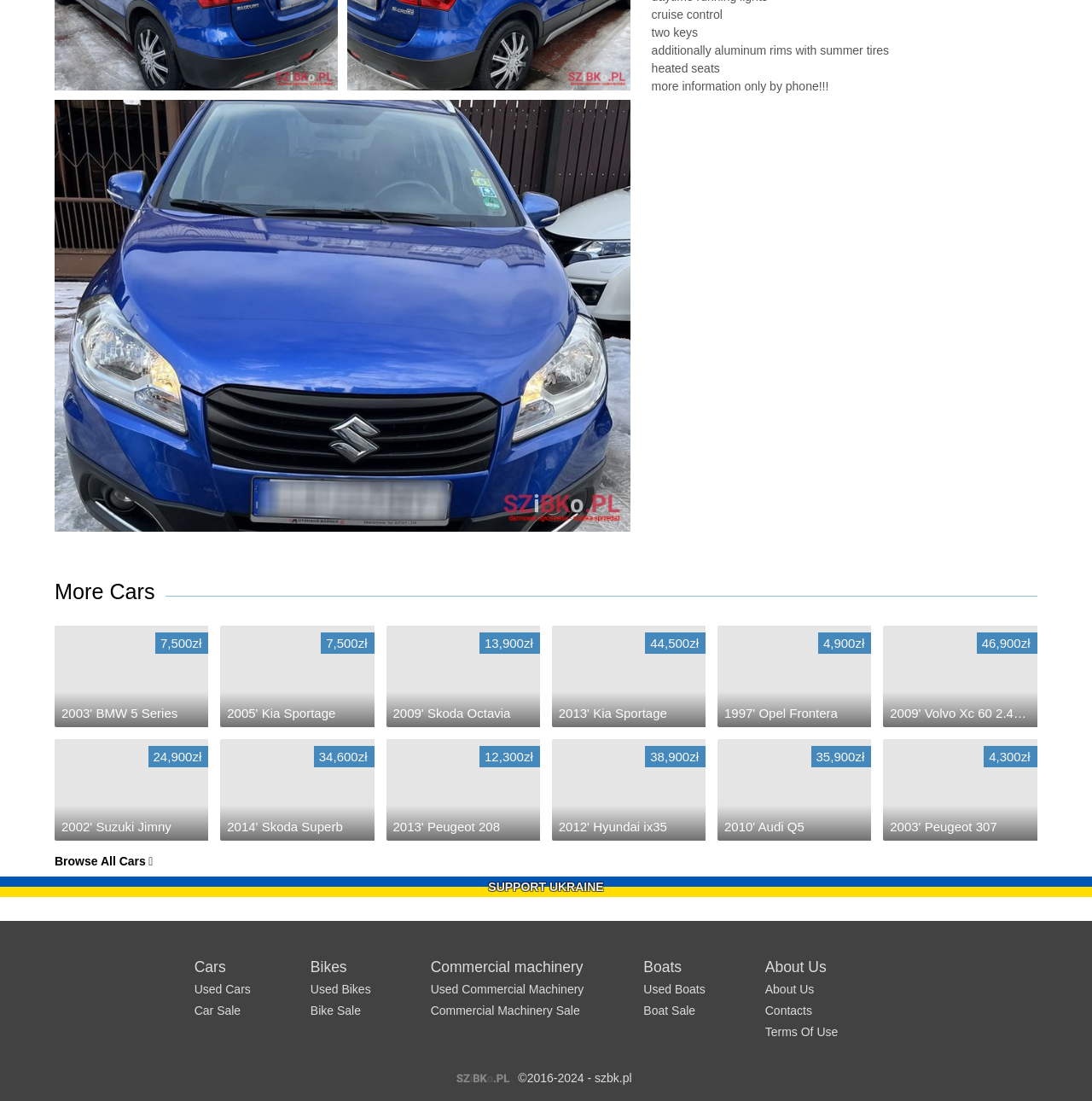Based on the provided description, "7,500zł 2003' BMW 5 Series", find the bounding box of the corresponding UI element in the screenshot.

[0.05, 0.568, 0.191, 0.661]